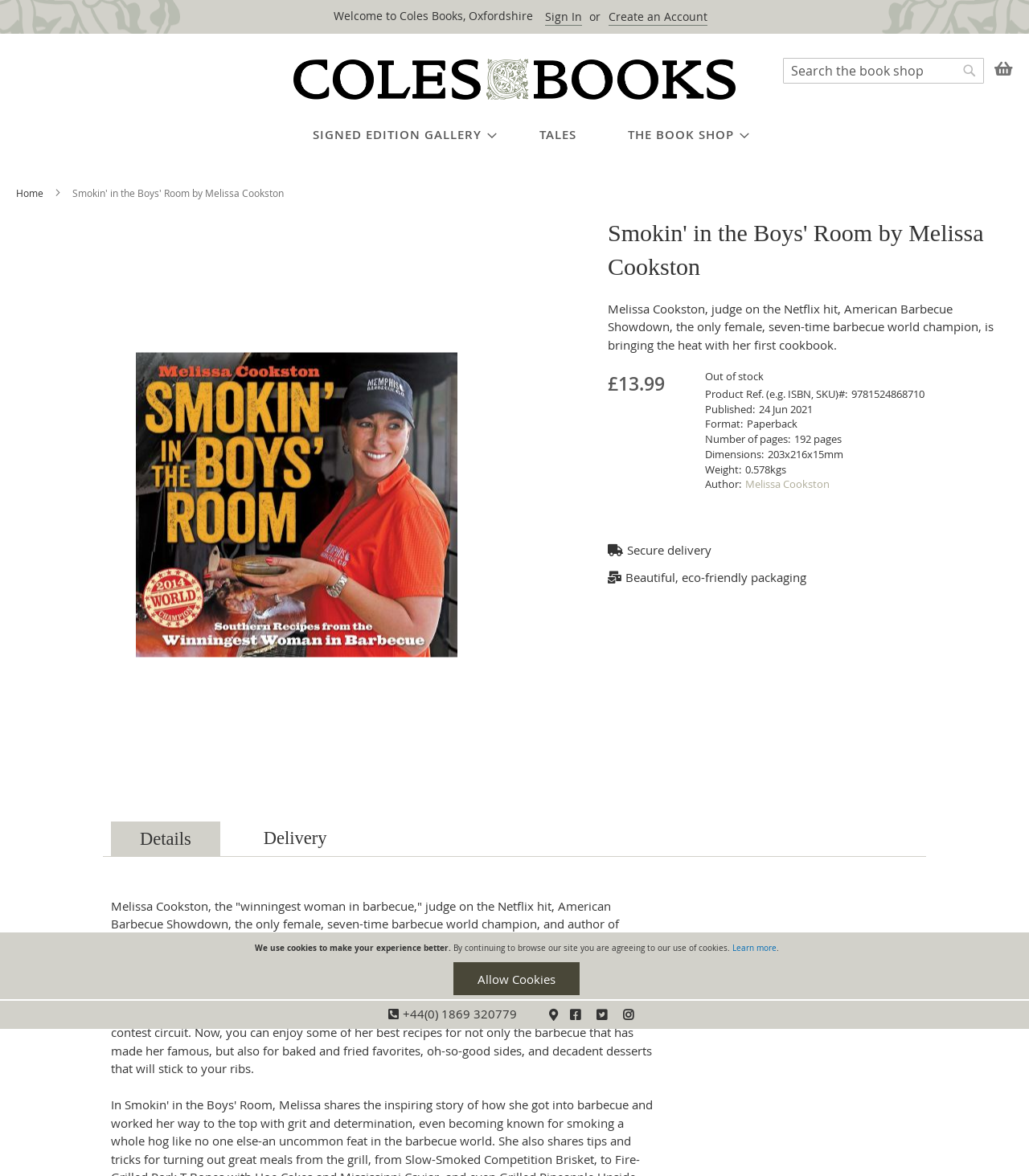Please find the bounding box for the following UI element description. Provide the coordinates in (top-left x, top-left y, bottom-right x, bottom-right y) format, with values between 0 and 1: Sign In

[0.53, 0.008, 0.566, 0.022]